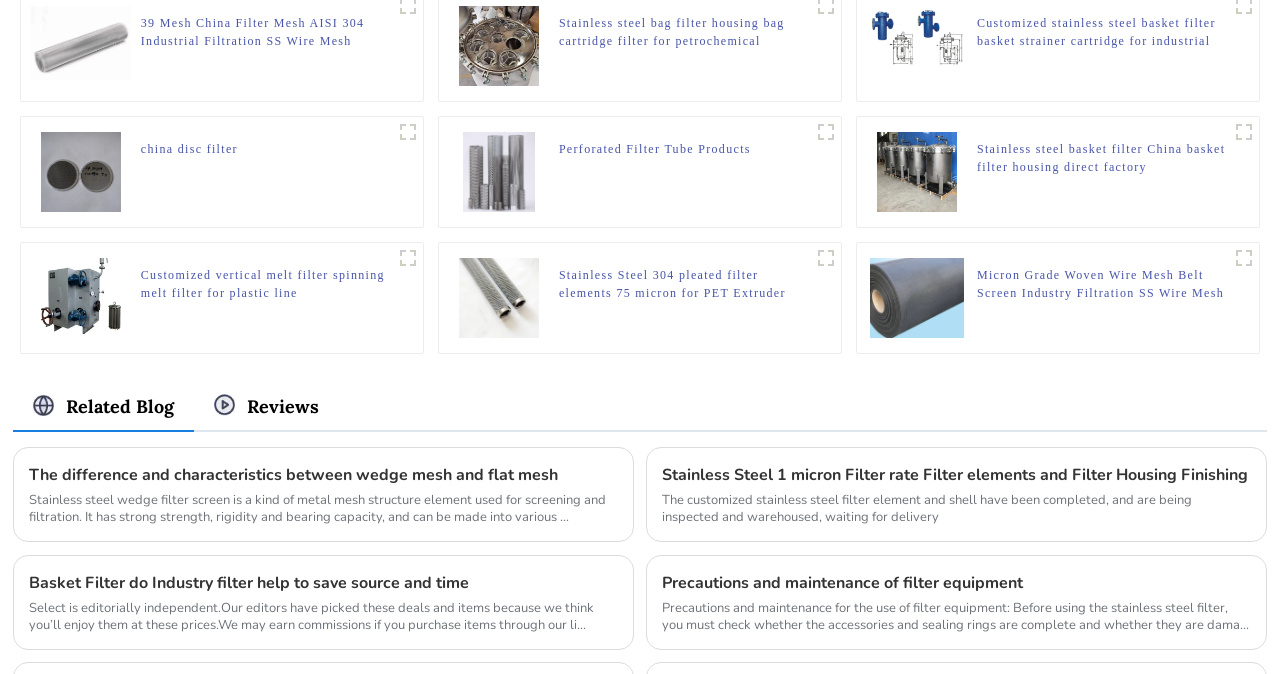Highlight the bounding box coordinates of the region I should click on to meet the following instruction: "Click the link 'Stainless steel basket filter China basket filter housing direct factory'".

[0.763, 0.207, 0.96, 0.26]